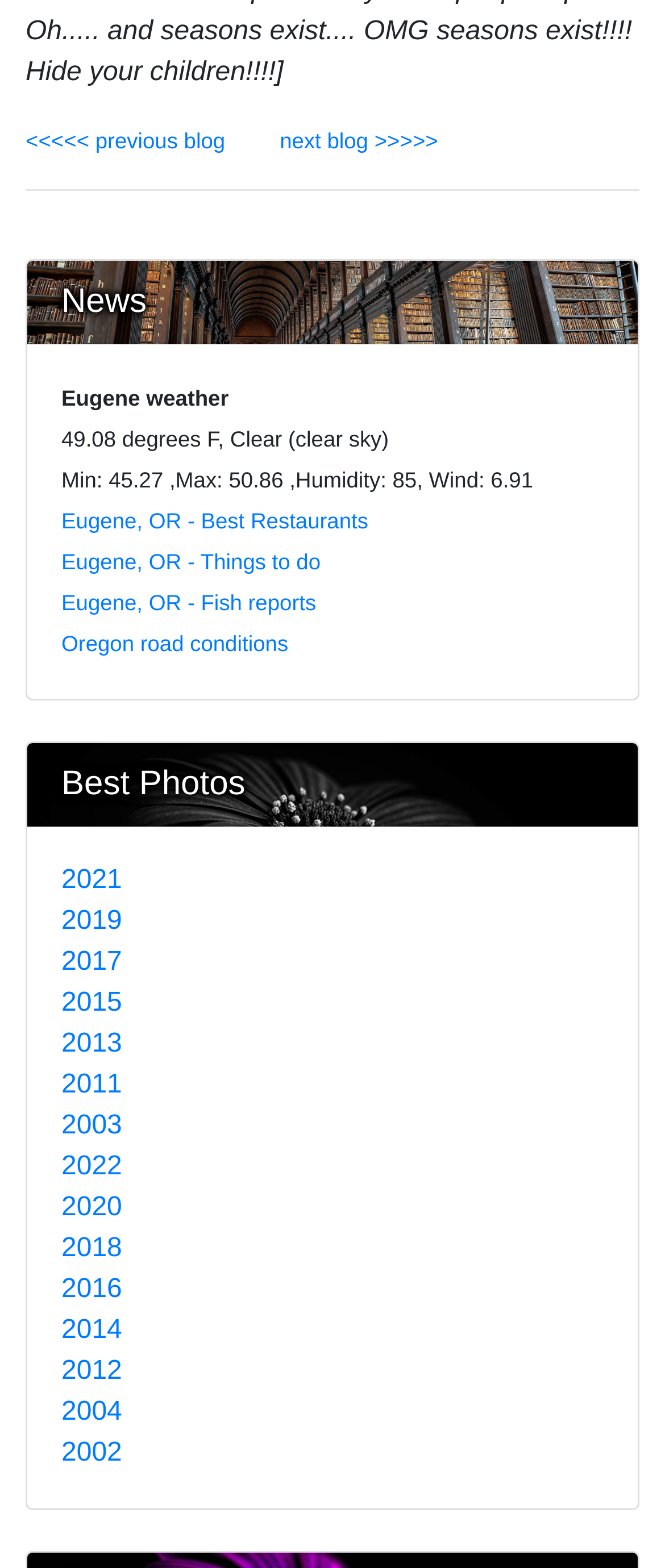What is the maximum temperature in Eugene?
Please craft a detailed and exhaustive response to the question.

I found the answer by looking at the StaticText element with the text 'Min: 45.27,Max: 50.86,Humidity: 85, Wind: 6.91' which is located below the 'Eugene weather' heading.